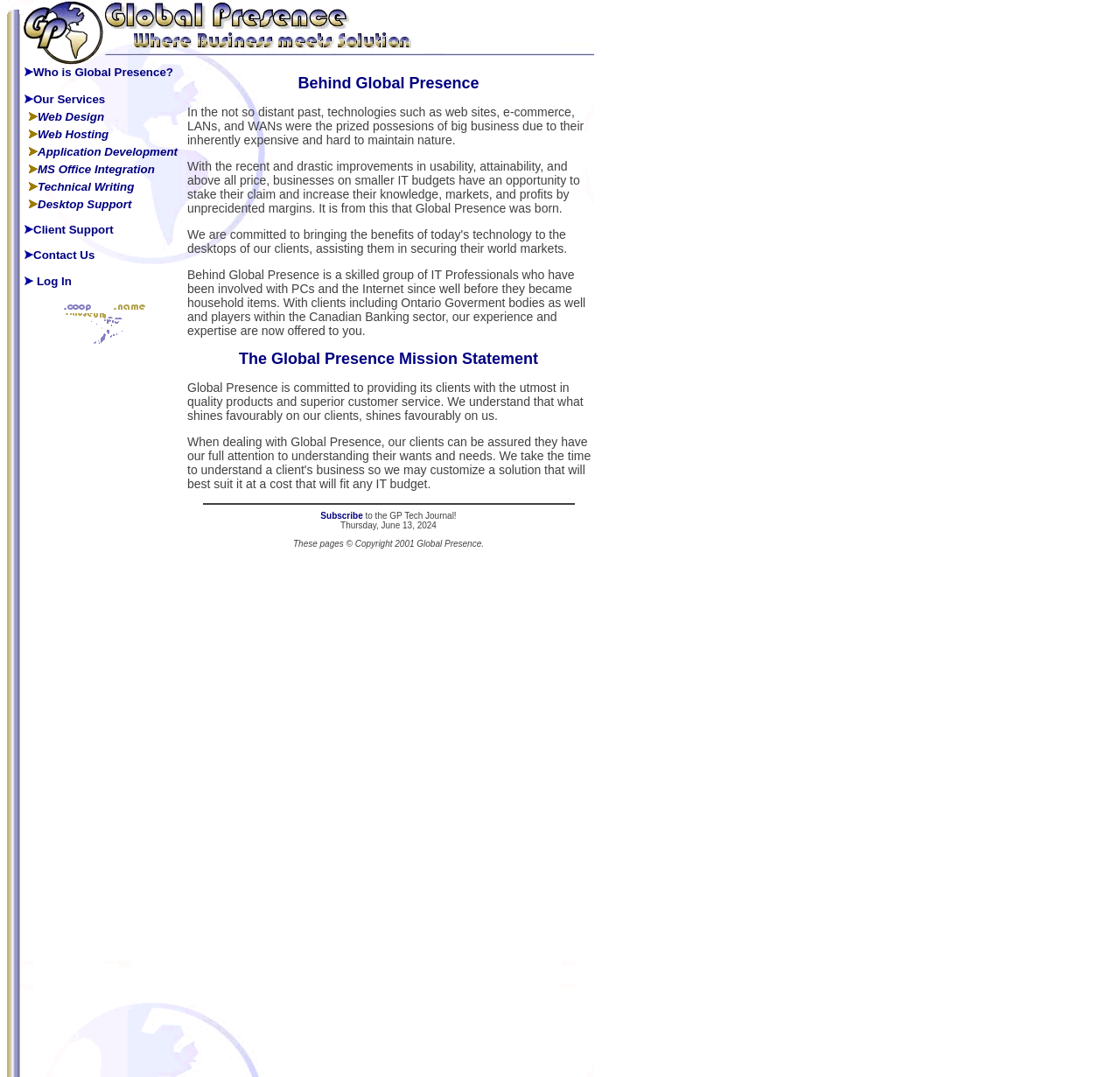Provide an in-depth description of the elements and layout of the webpage.

The webpage is about Global Presence, a company that offers technical business solutions and support for desktop and internet applications. The page is divided into two main sections. On the left side, there is a table of contents with links to various services offered by the company, including "Who is Global Presence?", "Our Services", "Web Design", "Web Hosting", "Application Development", "MS Office Integration", "Technical Writing", "Desktop Support", "Client Support", "Contact Us", and "Log In". Each link is accompanied by a small image.

On the right side, there is a section that provides more information about the company. It starts with a heading "Behind Global Presence" and describes the company's mission and history. The text explains that the company was born out of the need to bring technology to smaller businesses and that it is committed to providing quality products and superior customer service. There is also a section titled "The Global Presence Mission Statement" that outlines the company's goals and values.

Below the mission statement, there is a horizontal separator line, followed by a link to subscribe to the GP Tech Journal and a copyright notice at the bottom of the page. The overall layout is clean and organized, with clear headings and concise text.